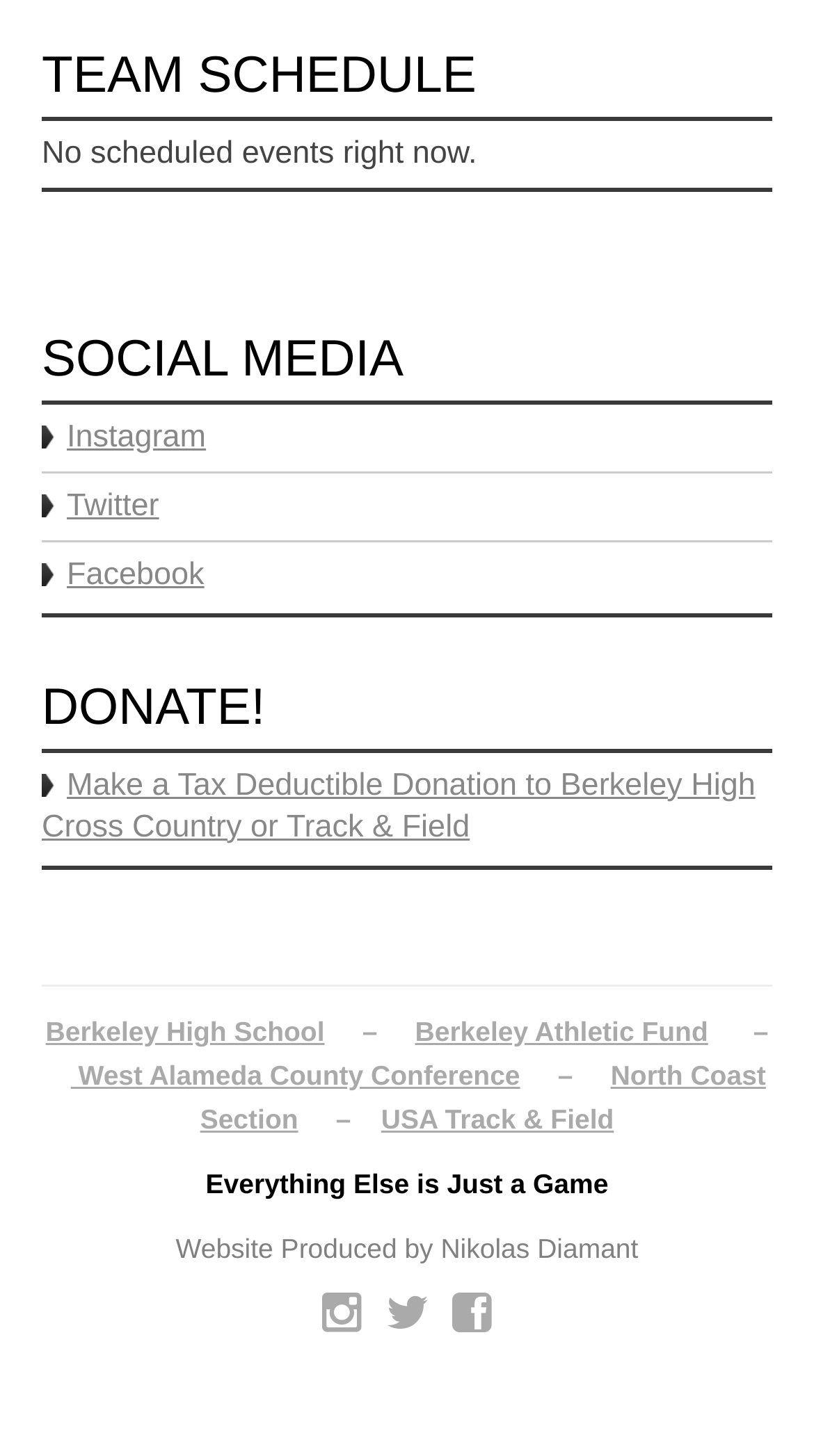Please specify the bounding box coordinates of the clickable region necessary for completing the following instruction: "go to home page". The coordinates must consist of four float numbers between 0 and 1, i.e., [left, top, right, bottom].

None